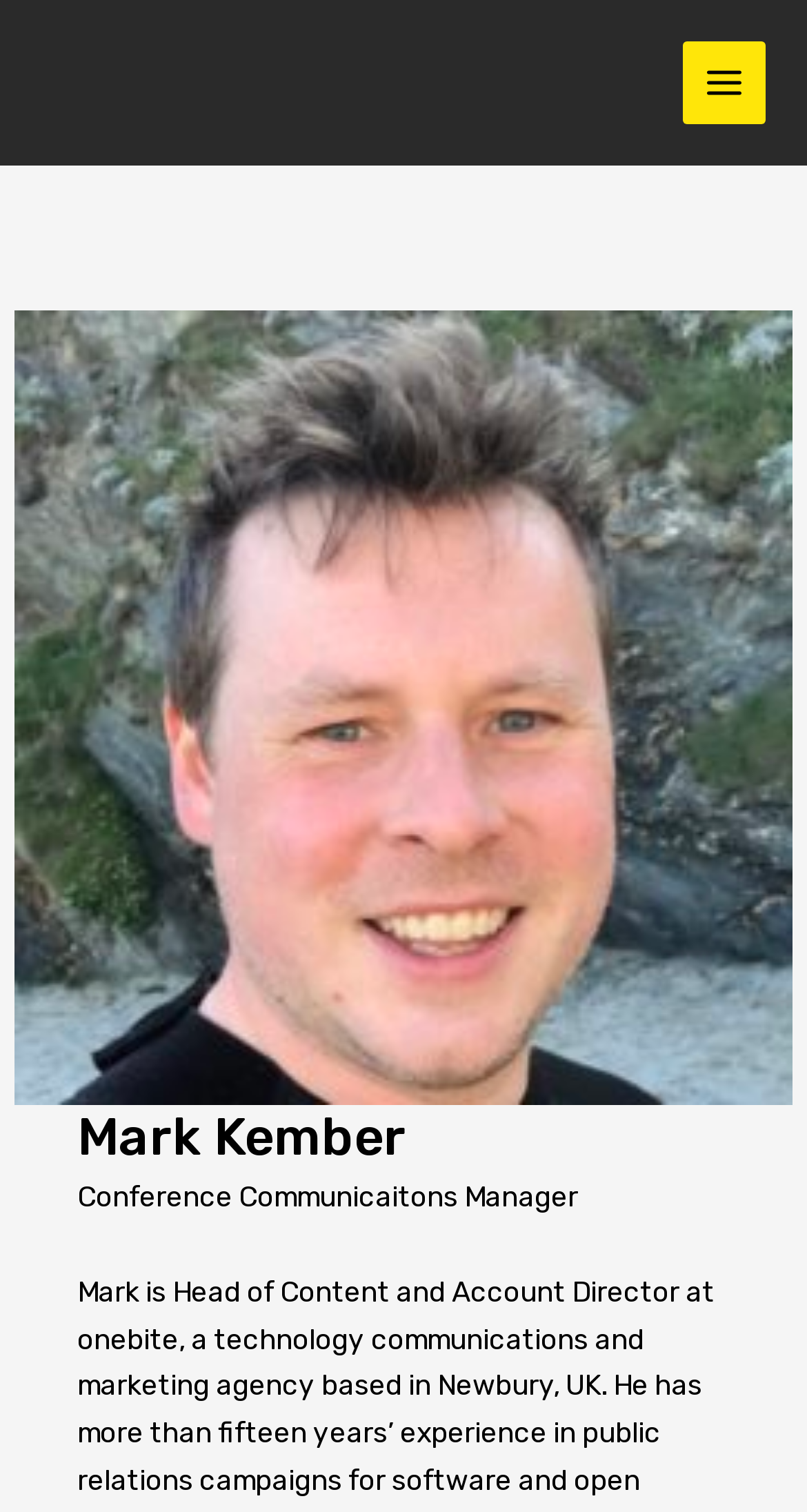Using the provided element description: "Main Menu", identify the bounding box coordinates. The coordinates should be four floats between 0 and 1 in the order [left, top, right, bottom].

[0.845, 0.027, 0.949, 0.082]